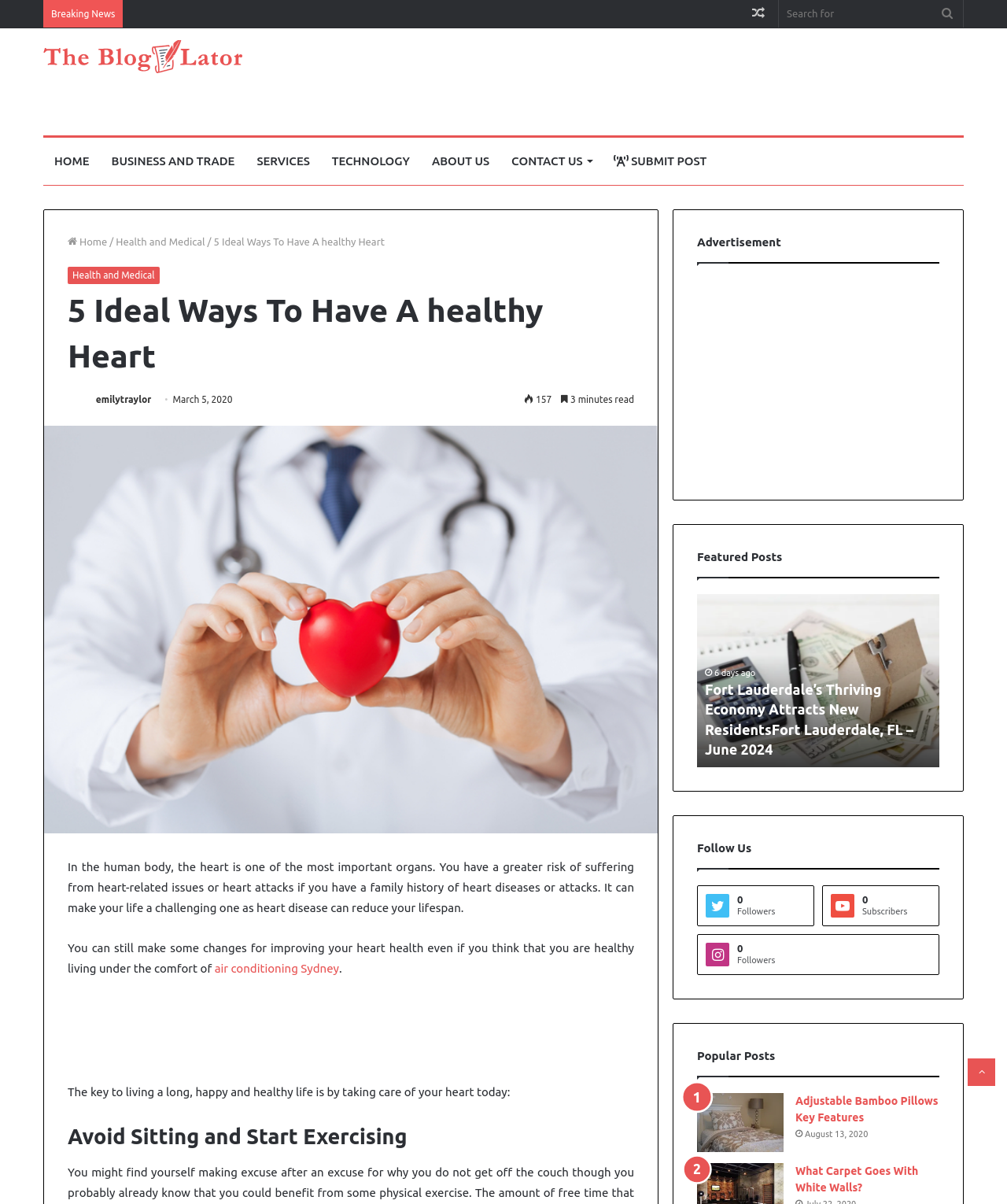Using the element description Home, predict the bounding box coordinates for the UI element. Provide the coordinates in (top-left x, top-left y, bottom-right x, bottom-right y) format with values ranging from 0 to 1.

[0.067, 0.196, 0.106, 0.205]